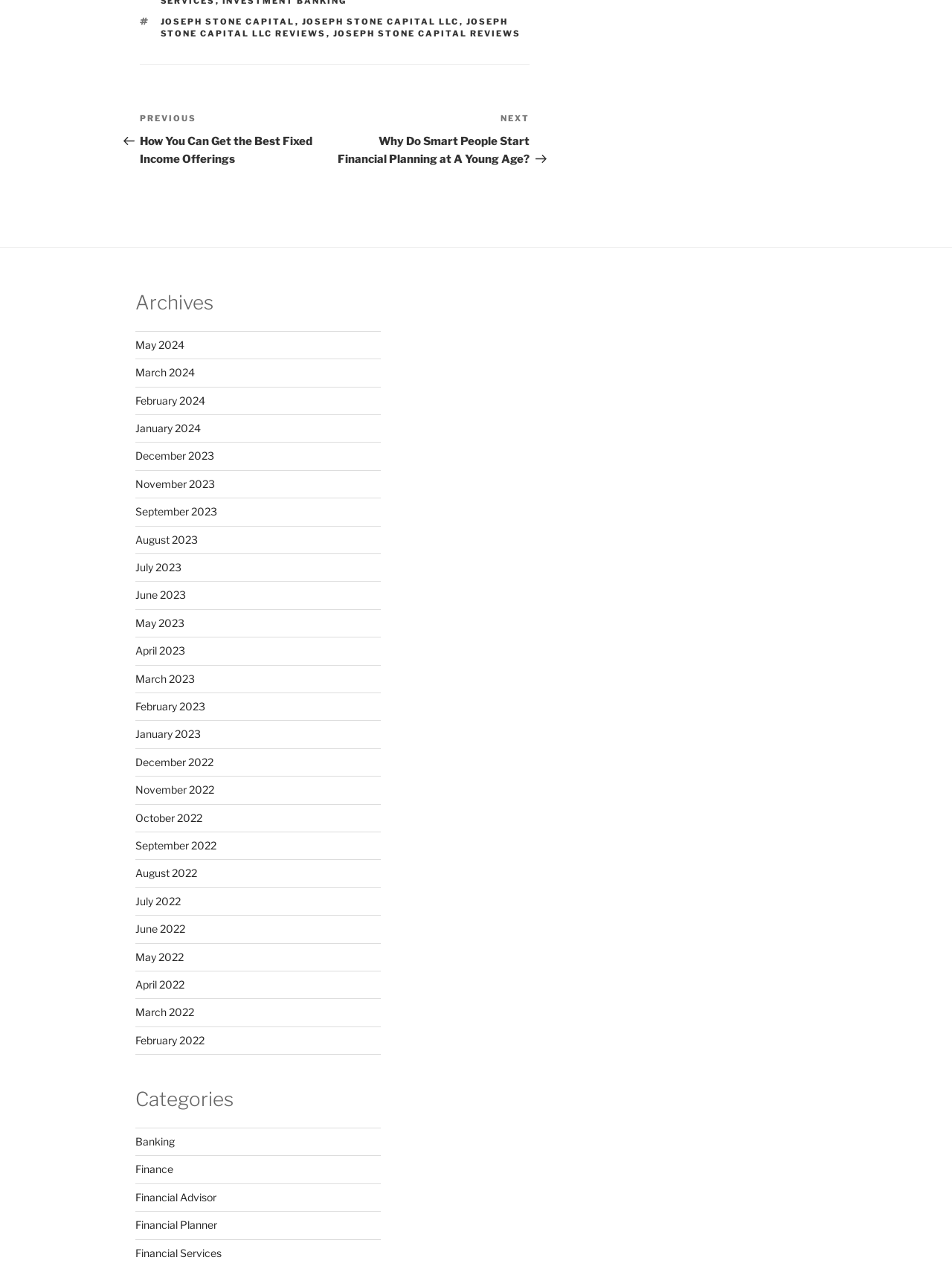Predict the bounding box coordinates of the UI element that matches this description: "Joseph Stone Capital Reviews". The coordinates should be in the format [left, top, right, bottom] with each value between 0 and 1.

[0.35, 0.022, 0.547, 0.031]